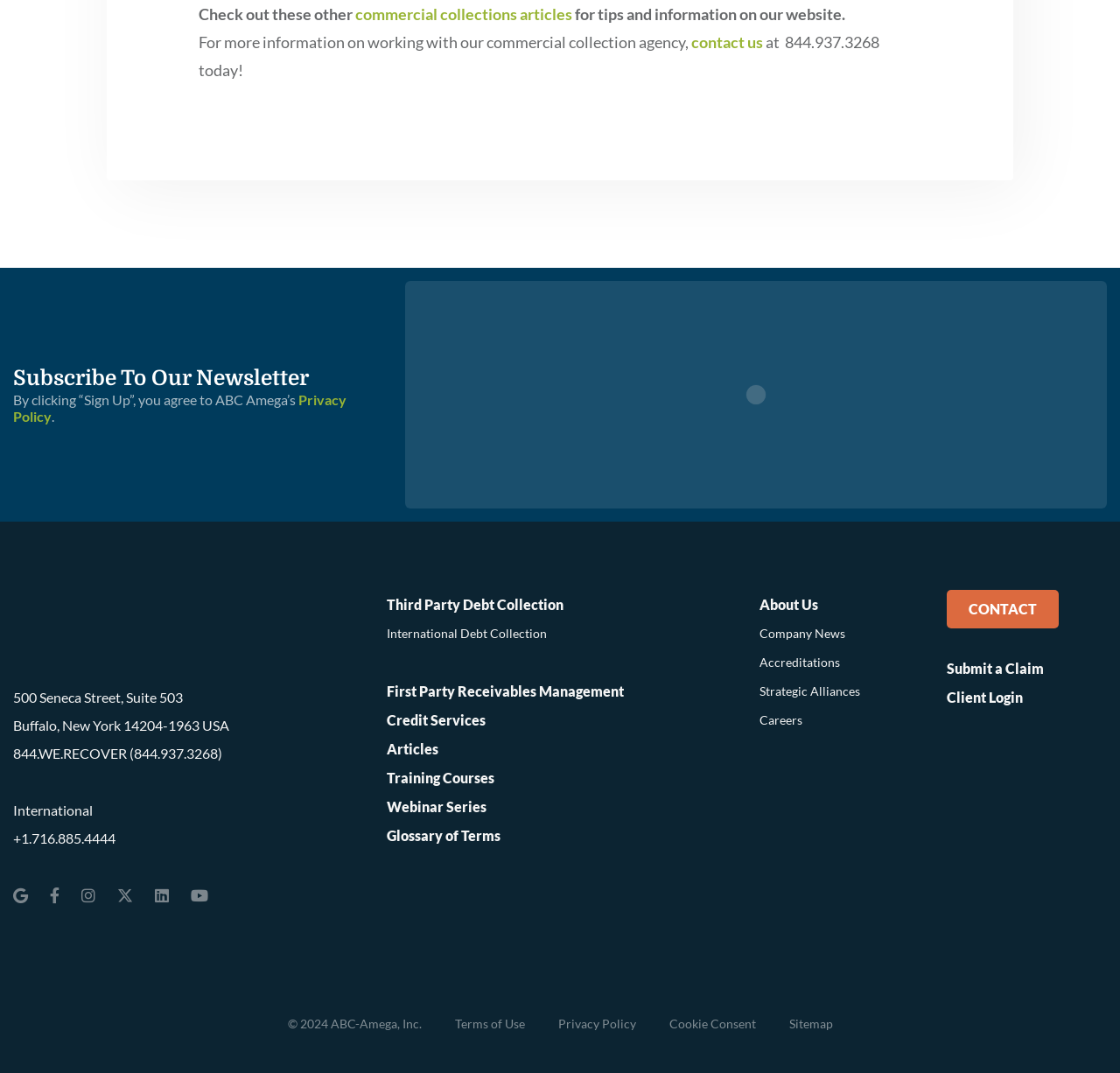Can you give a comprehensive explanation to the question given the content of the image?
Where is the company located?

The company's location can be found in the contact information section at the bottom of the webpage, which is 500 Seneca Street, Suite 503, Buffalo, New York 14204-1963 USA.